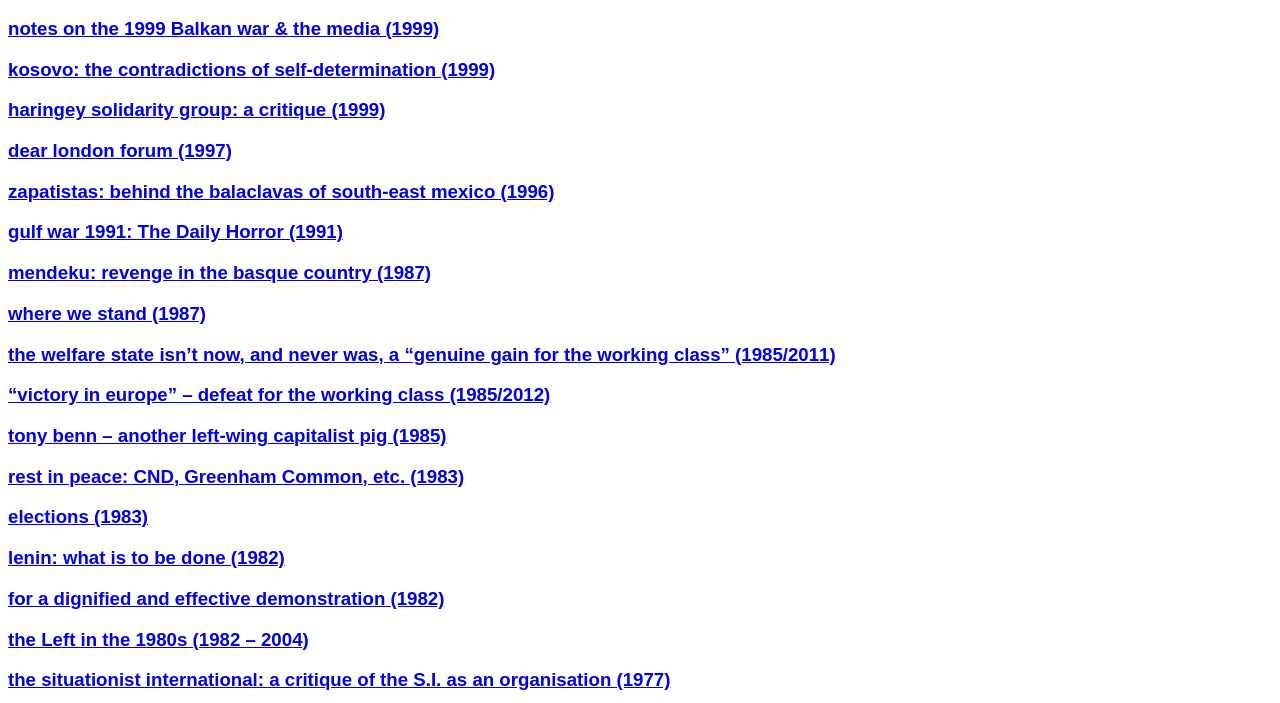Identify the bounding box of the HTML element described here: "elections (1983)". Provide the coordinates as four float numbers between 0 and 1: [left, top, right, bottom].

[0.006, 0.72, 0.116, 0.75]